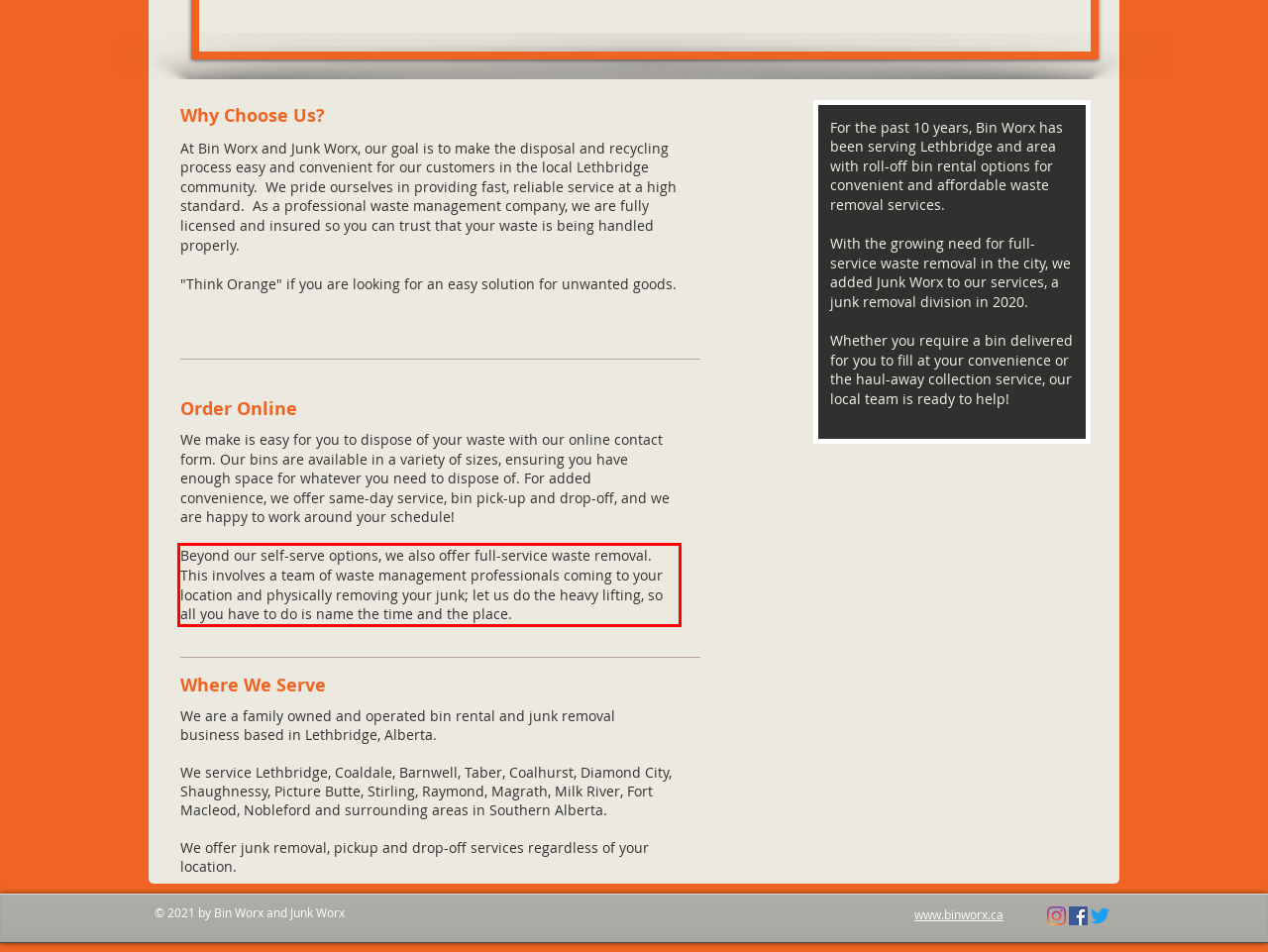With the given screenshot of a webpage, locate the red rectangle bounding box and extract the text content using OCR.

Beyond our self-serve options, we also offer full-service waste removal. This involves a team of waste management professionals coming to your location and physically removing your junk; let us do the heavy lifting, so all you have to do is name the time and the place.